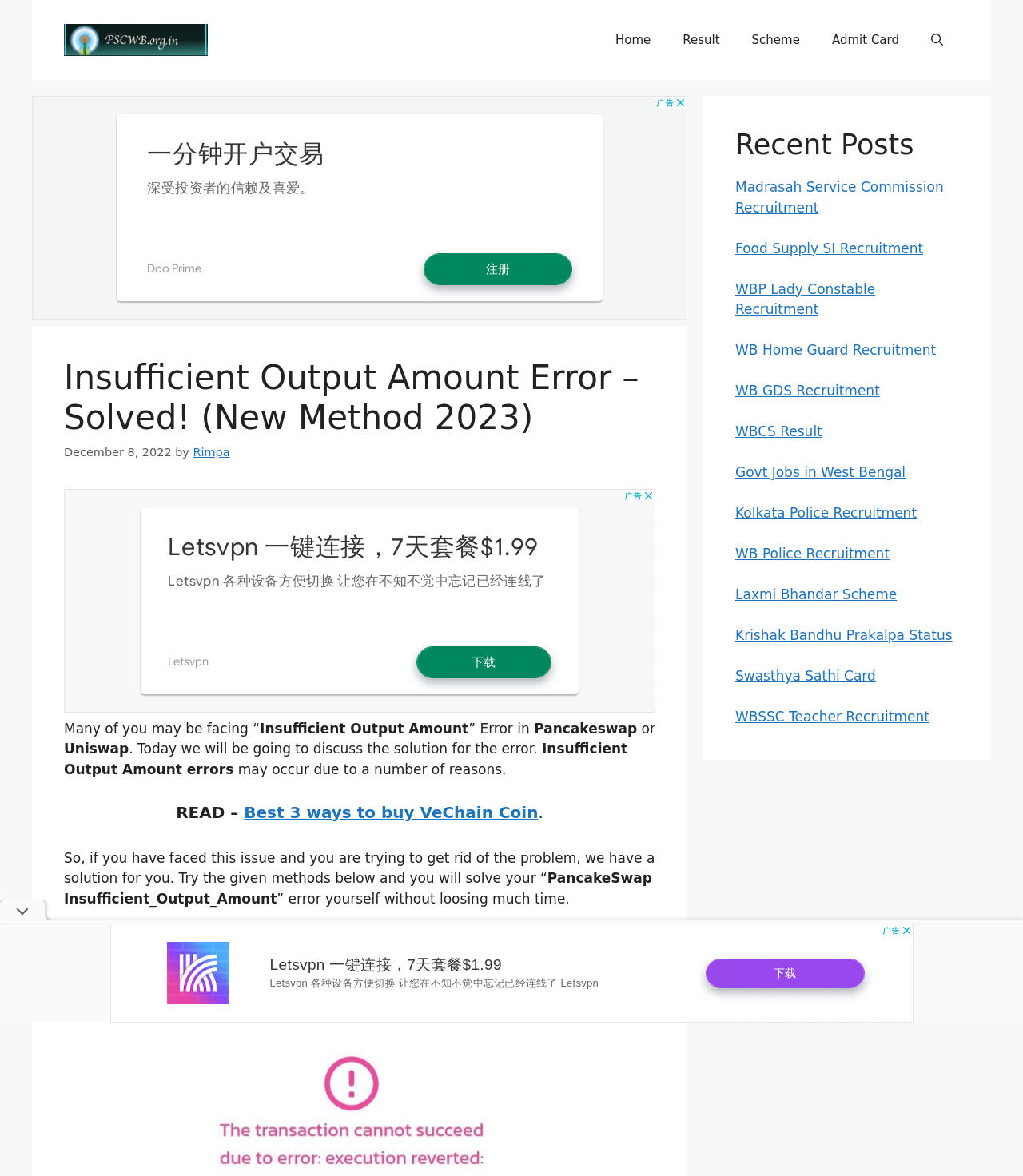Please predict the bounding box coordinates of the element's region where a click is necessary to complete the following instruction: "Check the 'Recent Posts' section". The coordinates should be represented by four float numbers between 0 and 1, i.e., [left, top, right, bottom].

[0.719, 0.109, 0.938, 0.137]